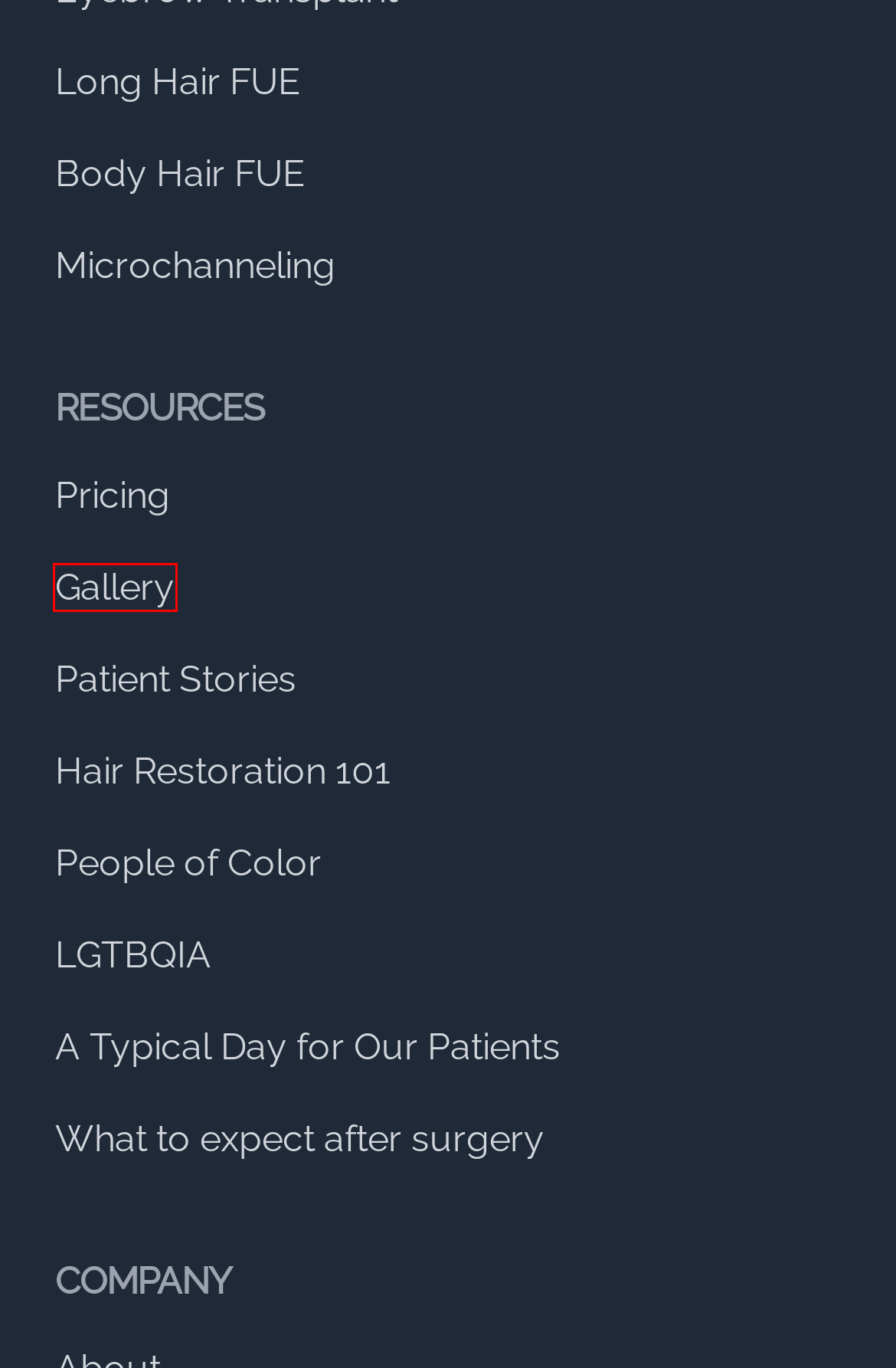Observe the screenshot of a webpage with a red bounding box around an element. Identify the webpage description that best fits the new page after the element inside the bounding box is clicked. The candidates are:
A. Los Angeles Microchanneling - Jae Pak MD Medical
B. LGBTQIA+ - Jae Pak MD Medical
C. People of Color - Jae Pak MD Medical
D. FUE Body Hair Transplant in Los Angeles - Jae Pak MD Medical
E. What to expect after surgery - Jae Pak MD Medical - Jae Pak MD Medical
F. Before and After: Hair Transplant Results - Jae Pak MD Medical
G. Do I Need to Shave For My FUE Procedure? - Jae Pak MD Medical
H. Stories - Real Patients of Jae Pak MD Medical

F